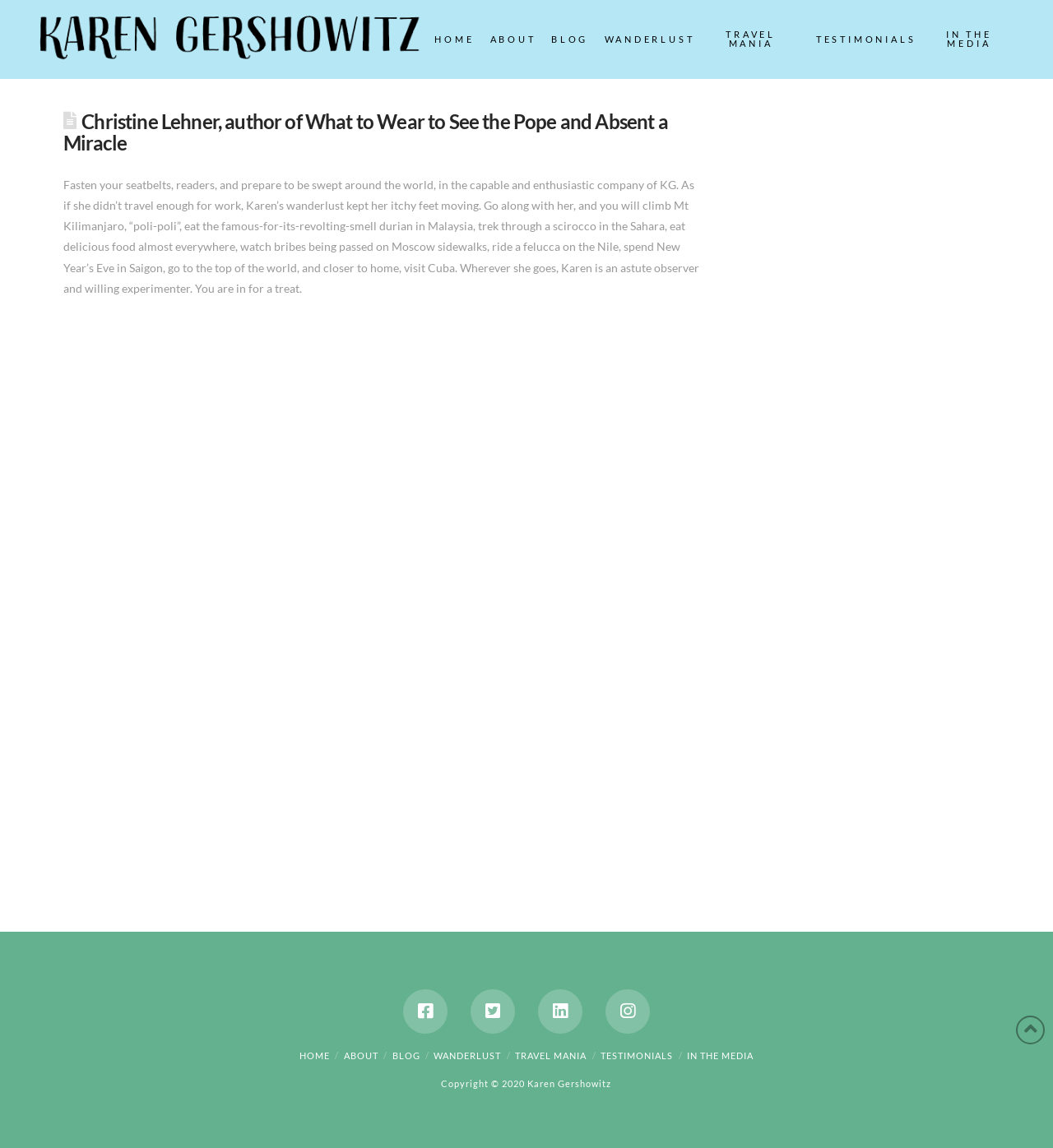What is the name of the river mentioned on the webpage?
Please answer the question as detailed as possible.

The webpage content mentions that the author rode a felucca on the Nile, which suggests that the Nile is a river that the author visited during one of her travels.